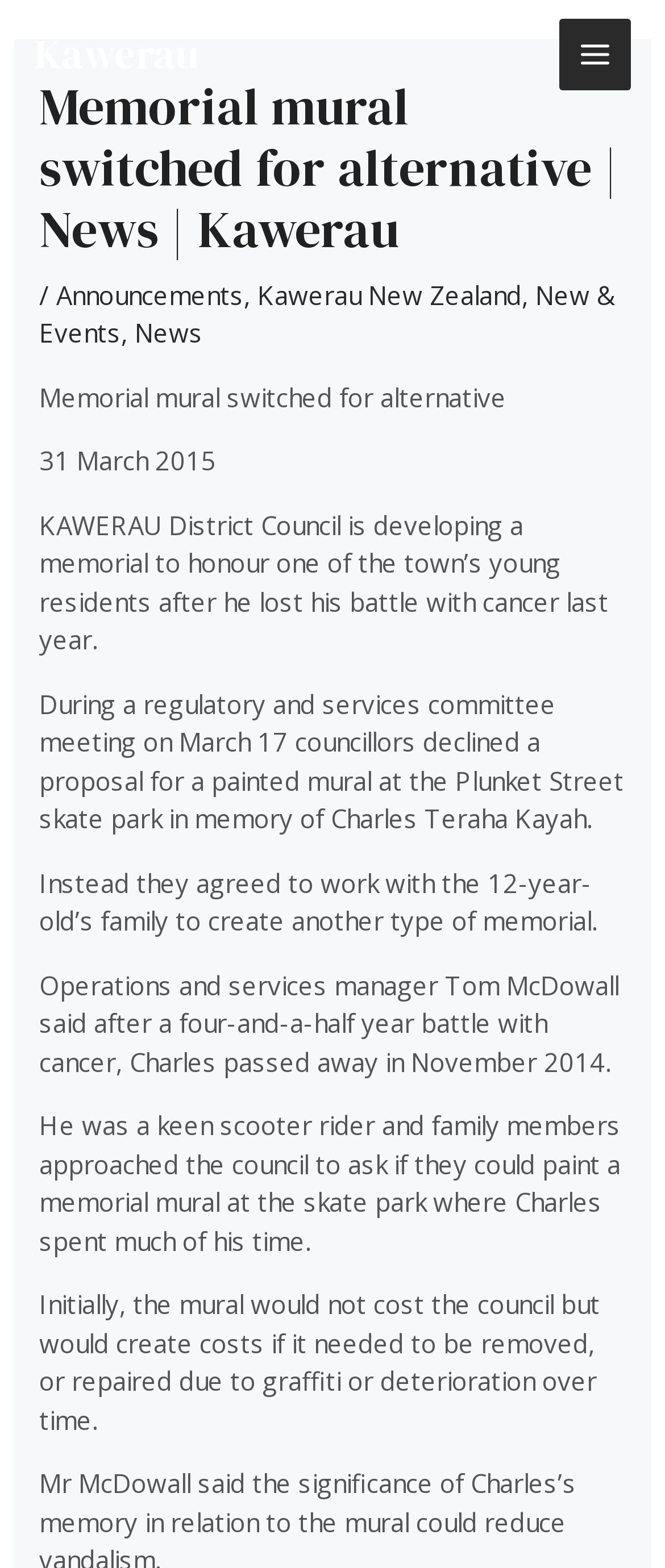Identify the primary heading of the webpage and provide its text.

Memorial mural switched for alternative | News | Kawerau